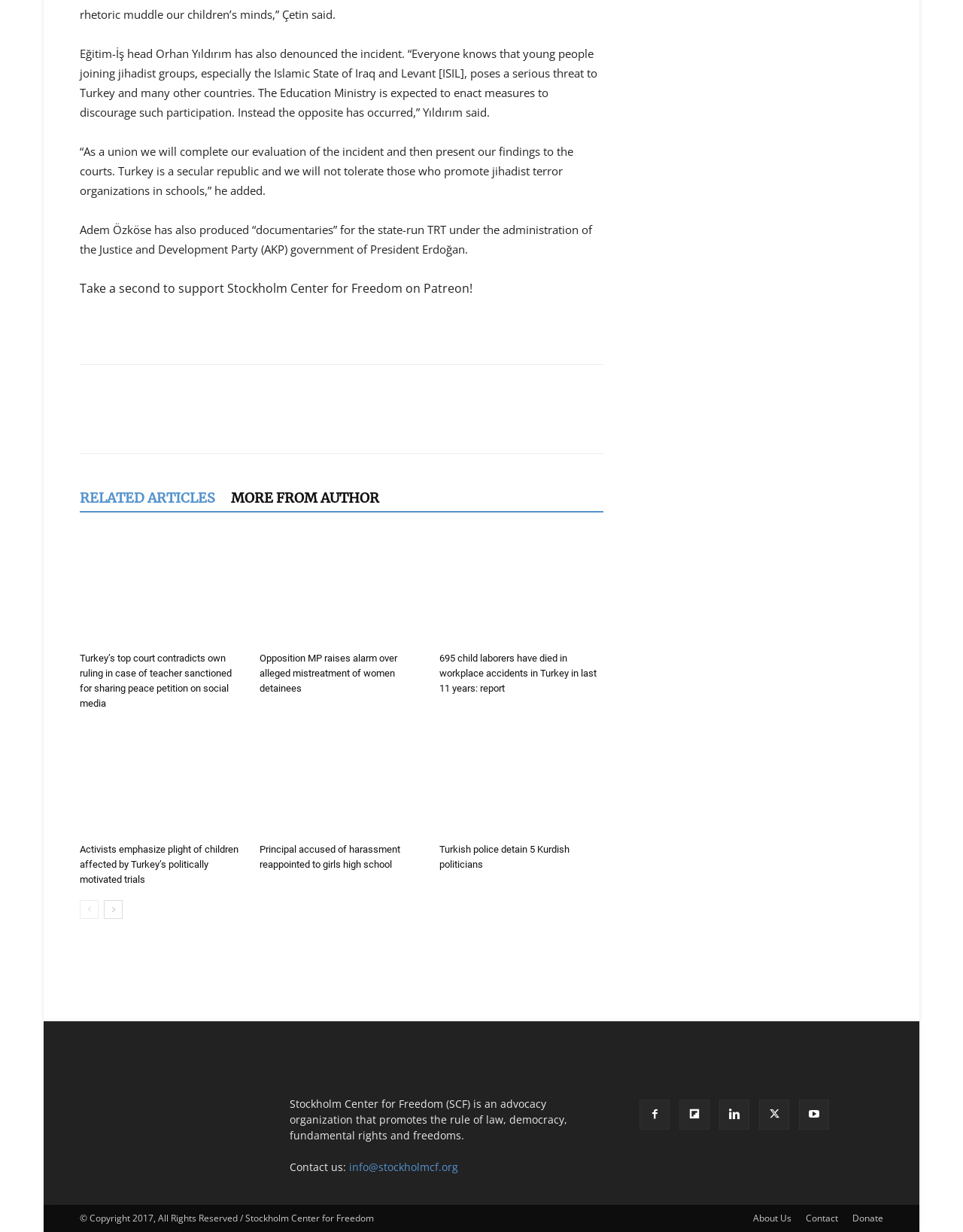From the webpage screenshot, predict the bounding box coordinates (top-left x, top-left y, bottom-right x, bottom-right y) for the UI element described here: Alpha Management Company S.A

None